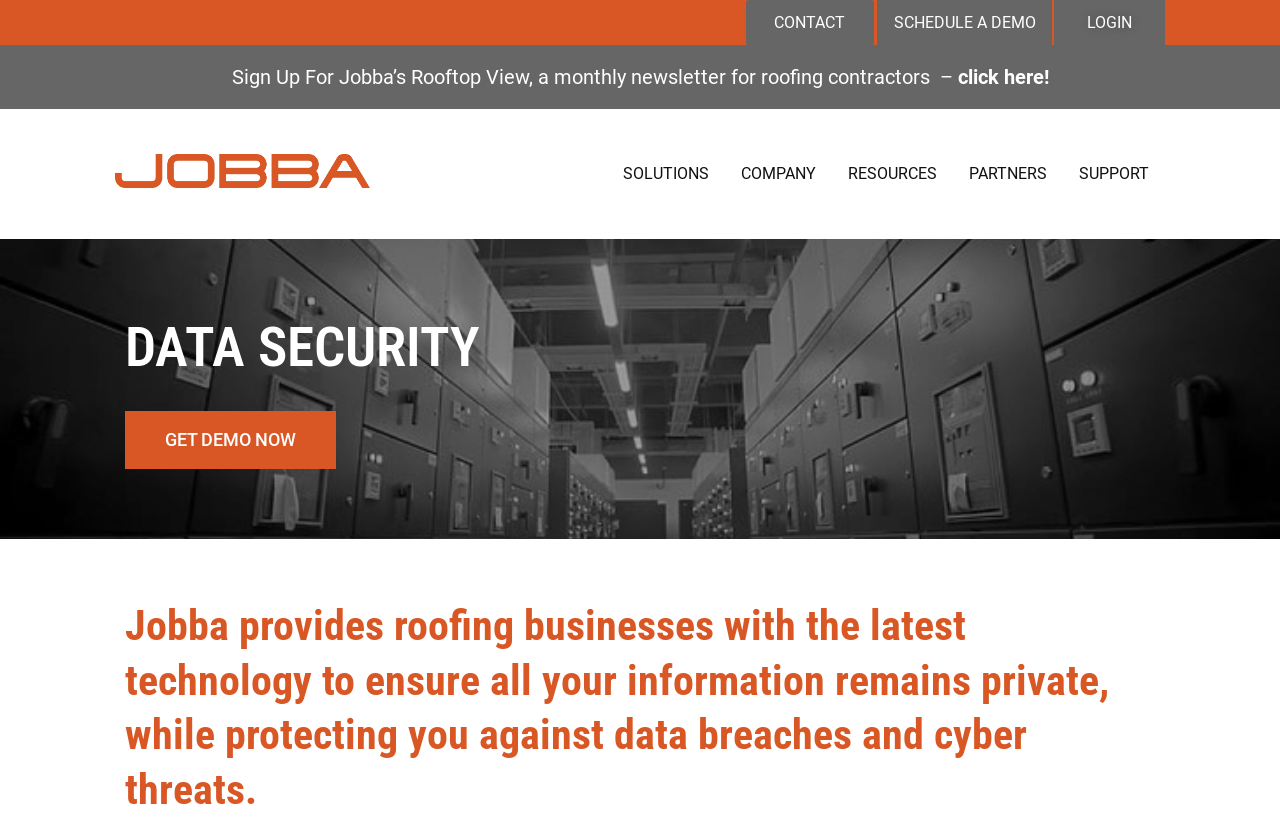How can I access Jobba's resources?
Based on the image content, provide your answer in one word or a short phrase.

Click on RESOURCES